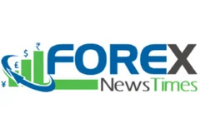What does the upward trending bars represent?
Based on the screenshot, provide a one-word or short-phrase response.

Financial growth